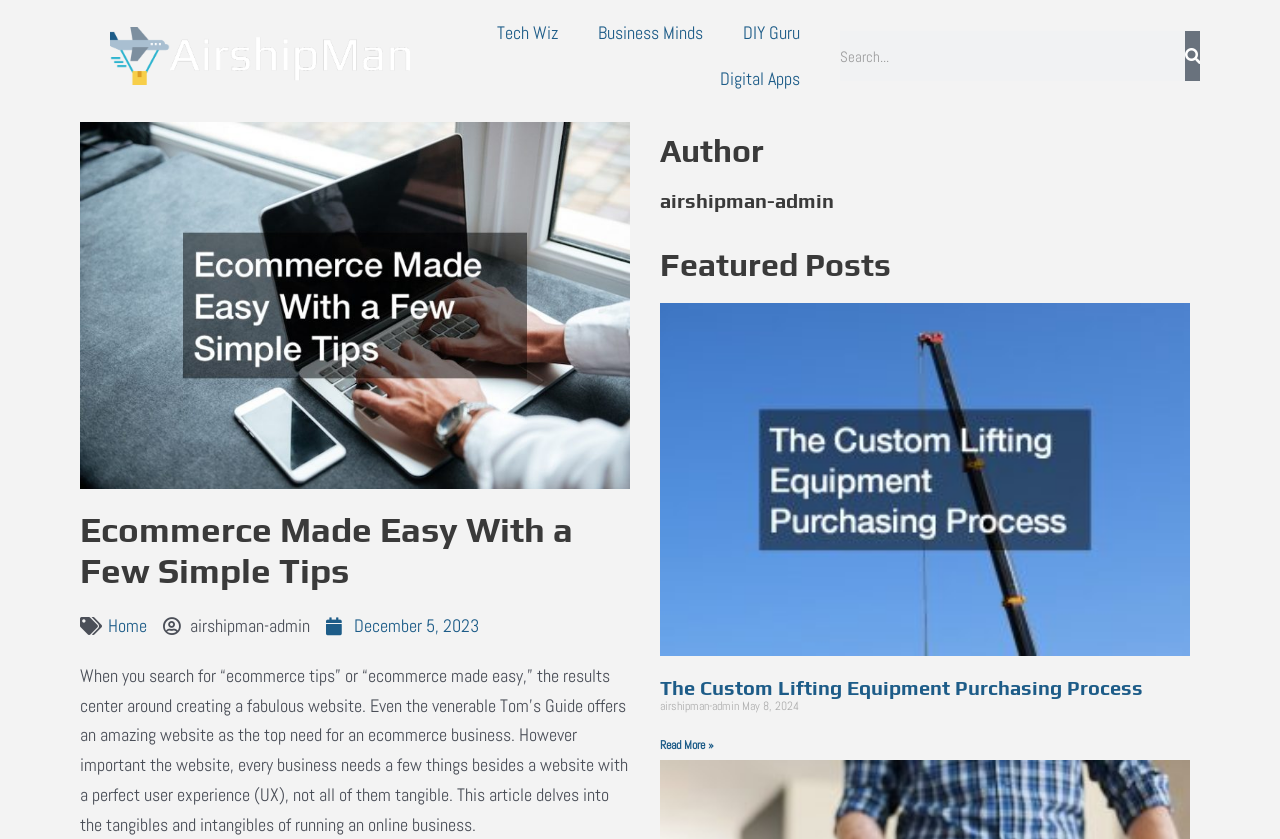Pinpoint the bounding box coordinates of the element to be clicked to execute the instruction: "Search for something".

[0.656, 0.037, 0.937, 0.097]